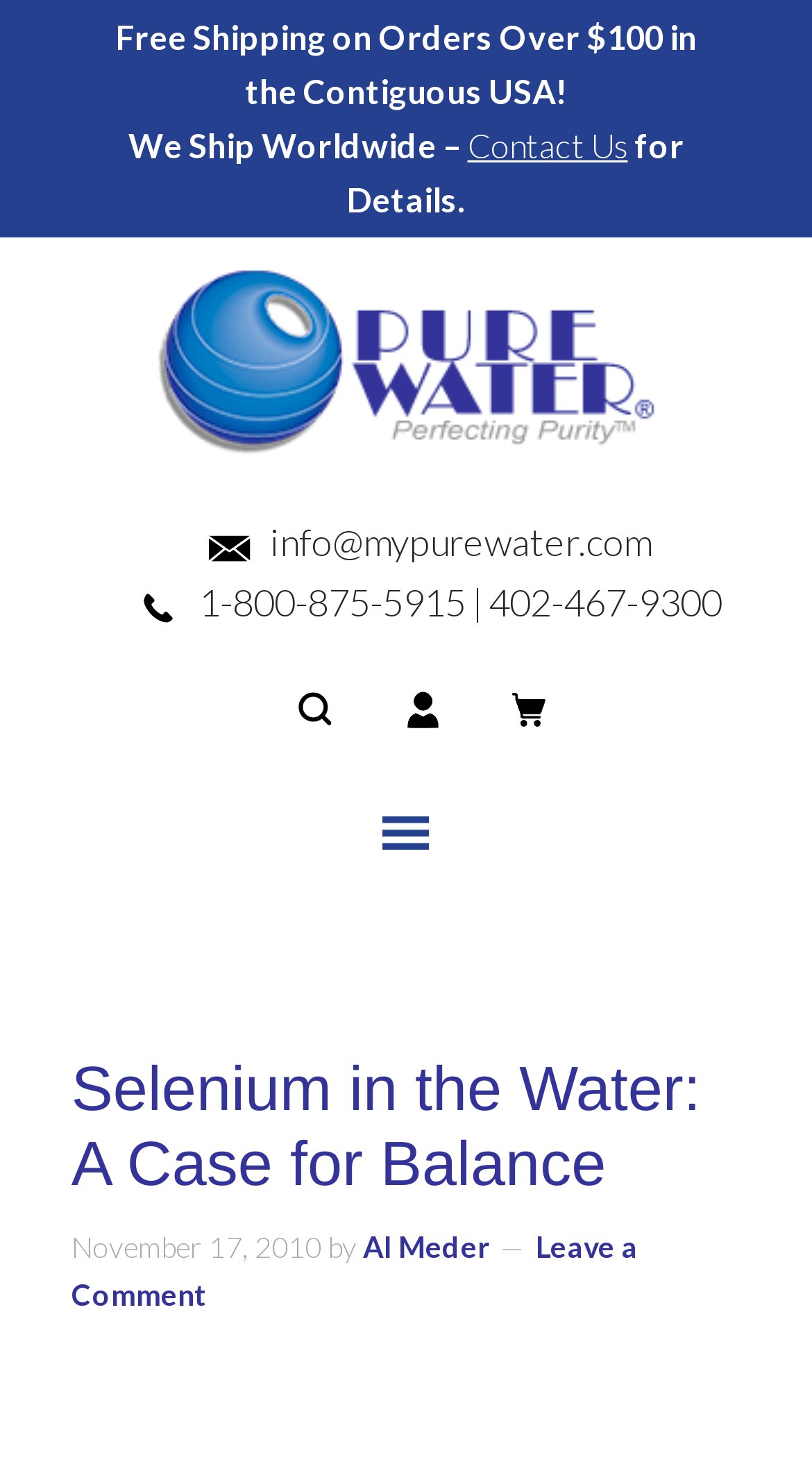Identify the bounding box for the element characterized by the following description: "My Pure Water".

[0.025, 0.177, 0.975, 0.319]